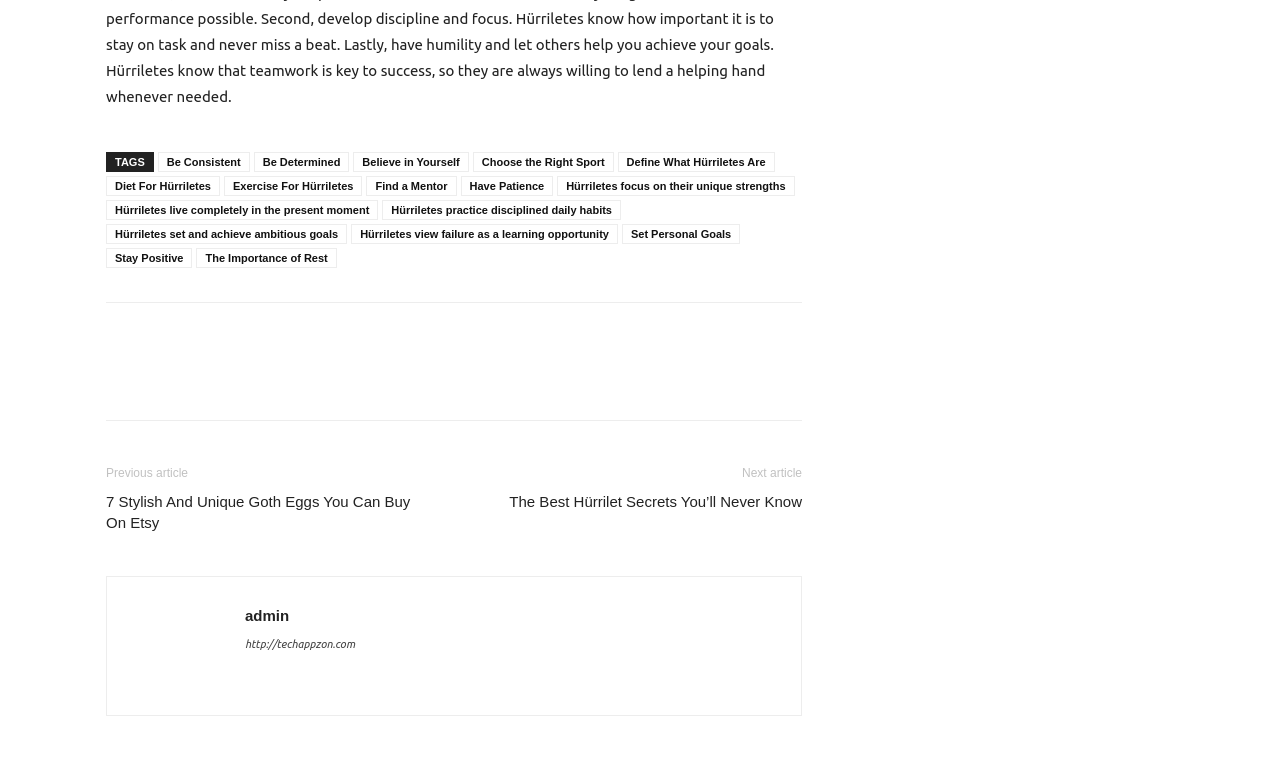Provide the bounding box for the UI element matching this description: "admin".

[0.191, 0.79, 0.226, 0.812]